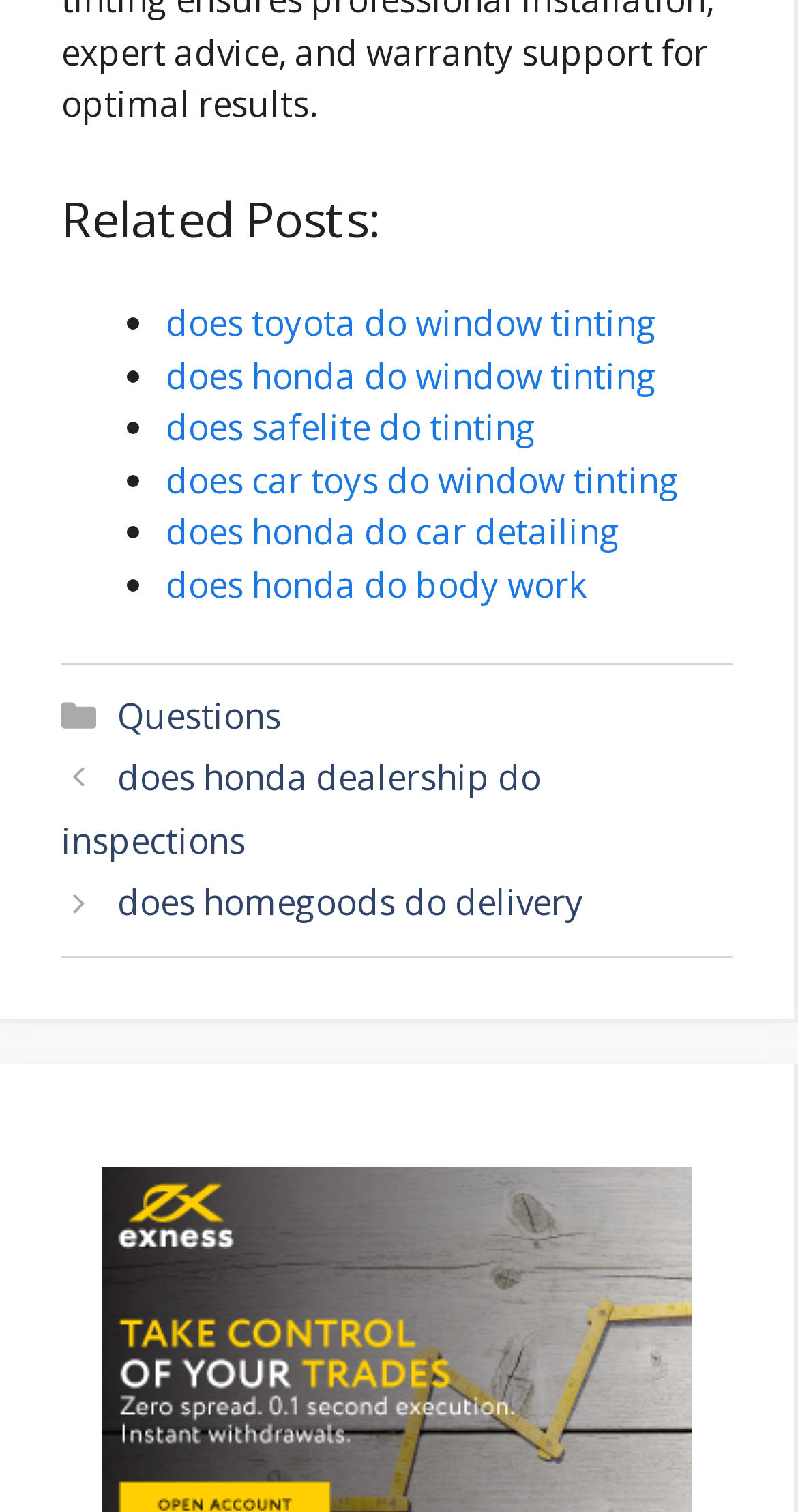Find the bounding box of the web element that fits this description: "Questions".

[0.147, 0.457, 0.352, 0.488]